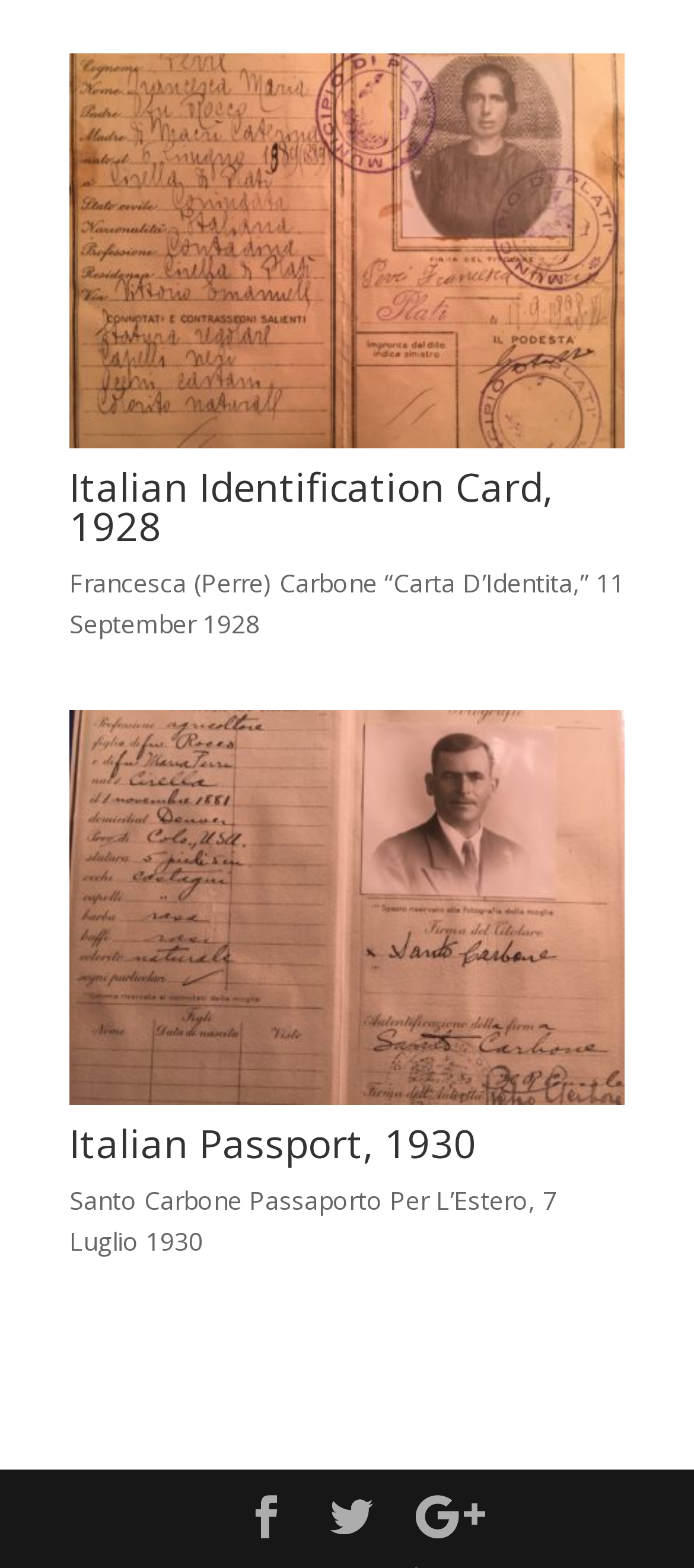Locate the bounding box coordinates of the UI element described by: "title="Italian Passport, 1930"". The bounding box coordinates should consist of four float numbers between 0 and 1, i.e., [left, top, right, bottom].

[0.1, 0.687, 0.9, 0.709]